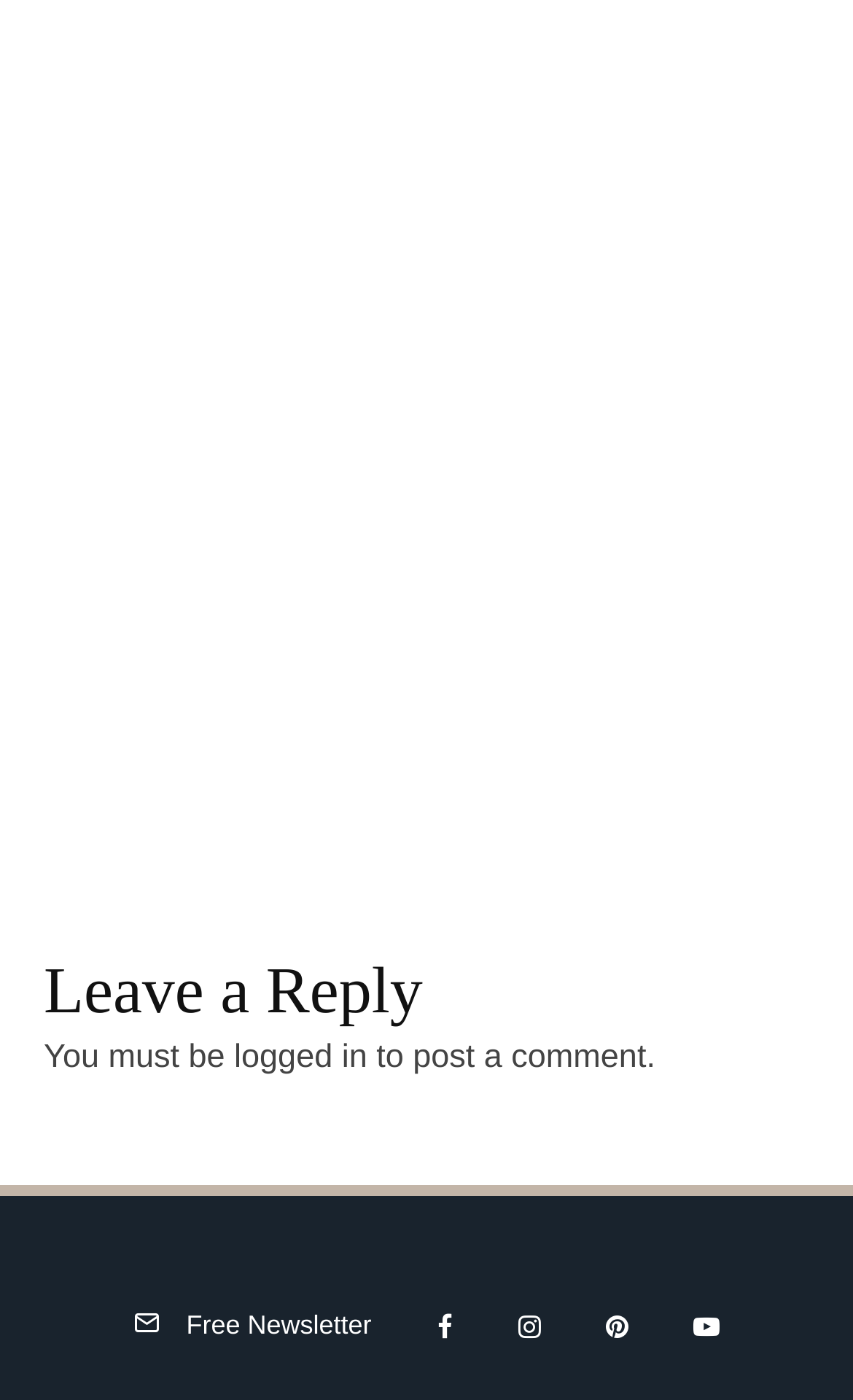Identify the bounding box coordinates of the clickable region necessary to fulfill the following instruction: "Subscribe to the Free Newsletter". The bounding box coordinates should be four float numbers between 0 and 1, i.e., [left, top, right, bottom].

[0.118, 0.909, 0.474, 0.987]